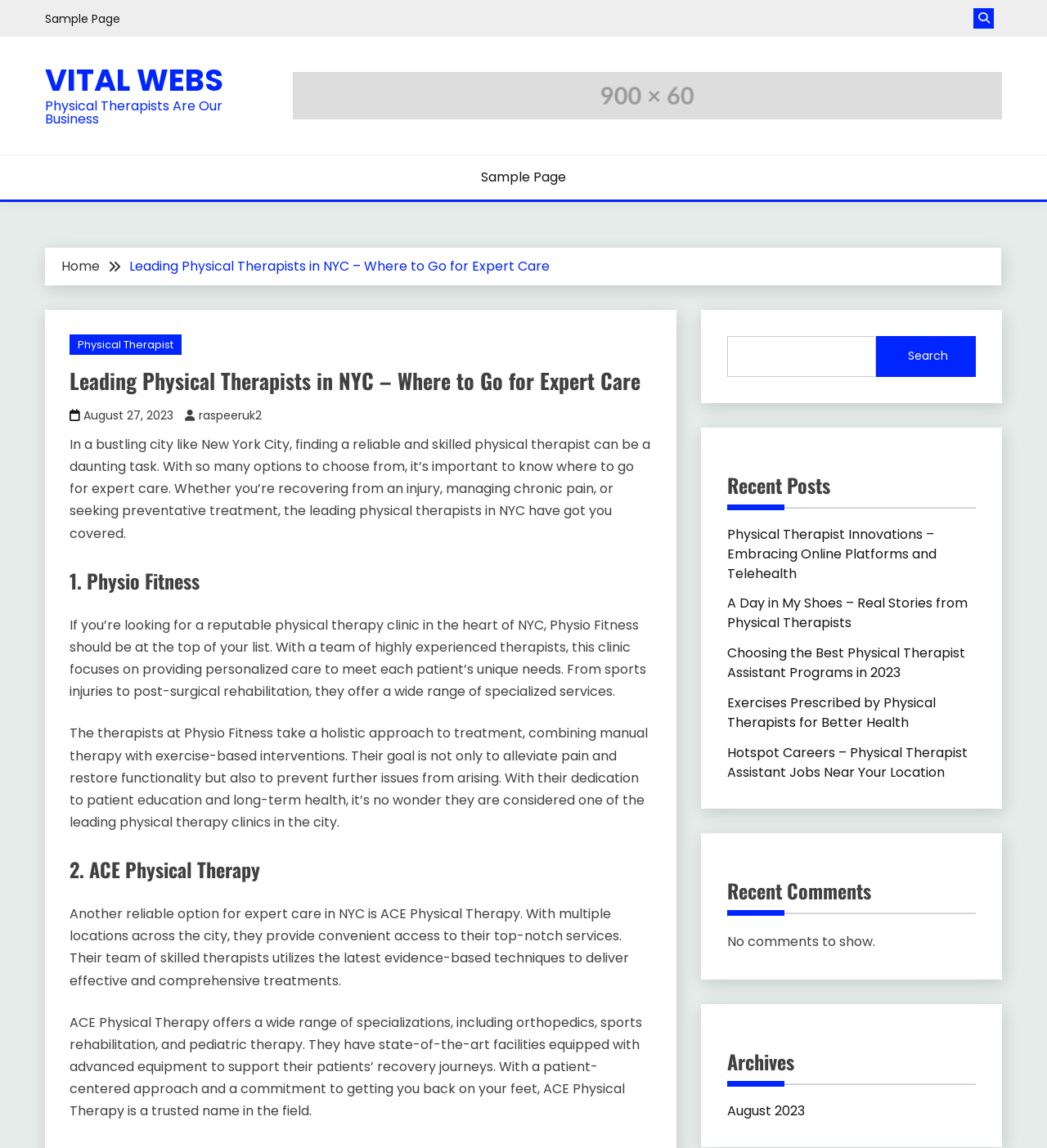Kindly determine the bounding box coordinates of the area that needs to be clicked to fulfill this instruction: "Read the article about Physio Fitness".

[0.066, 0.491, 0.622, 0.52]